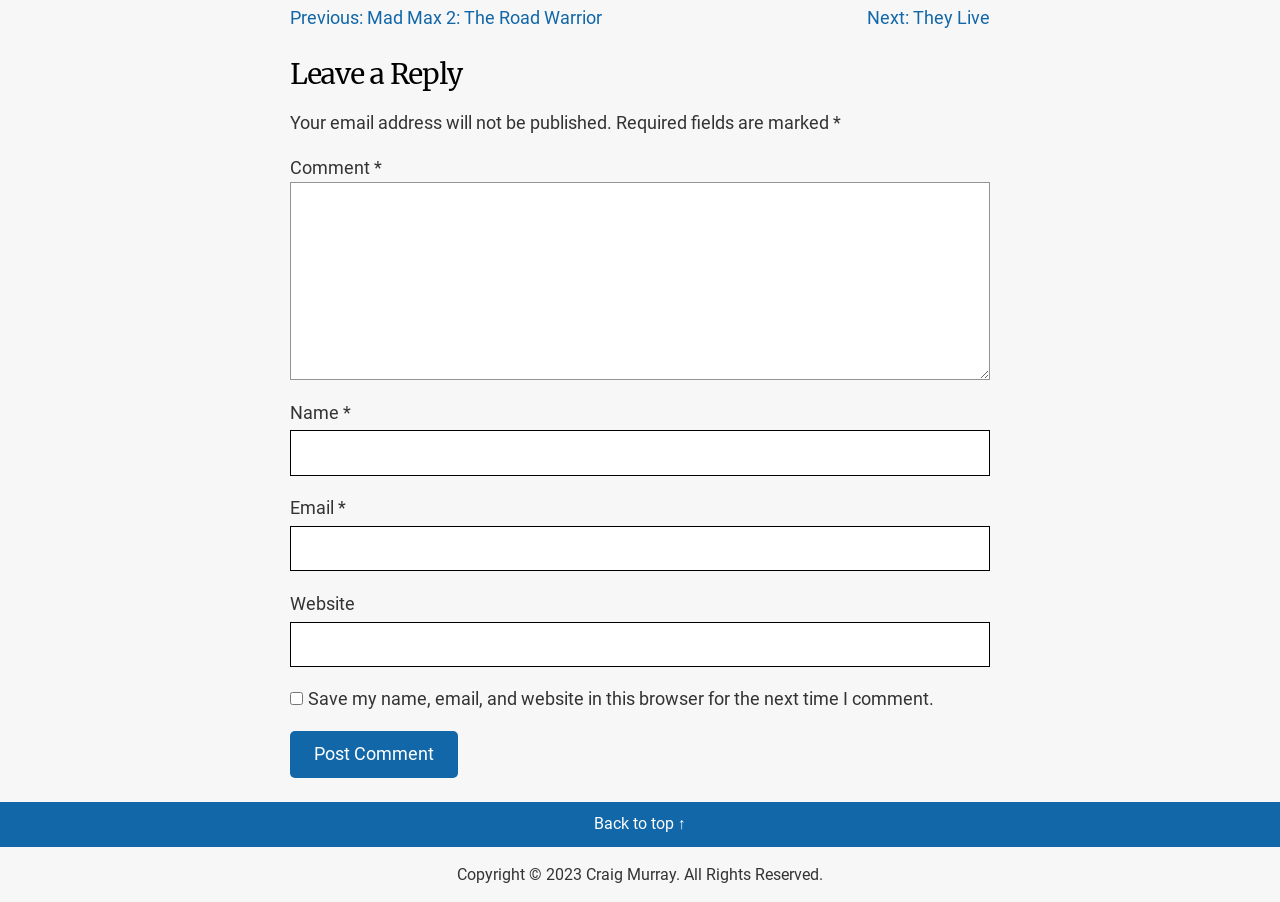Provide the bounding box coordinates of the UI element this sentence describes: "parent_node: Email * aria-describedby="email-notes" name="email"".

[0.227, 0.583, 0.773, 0.634]